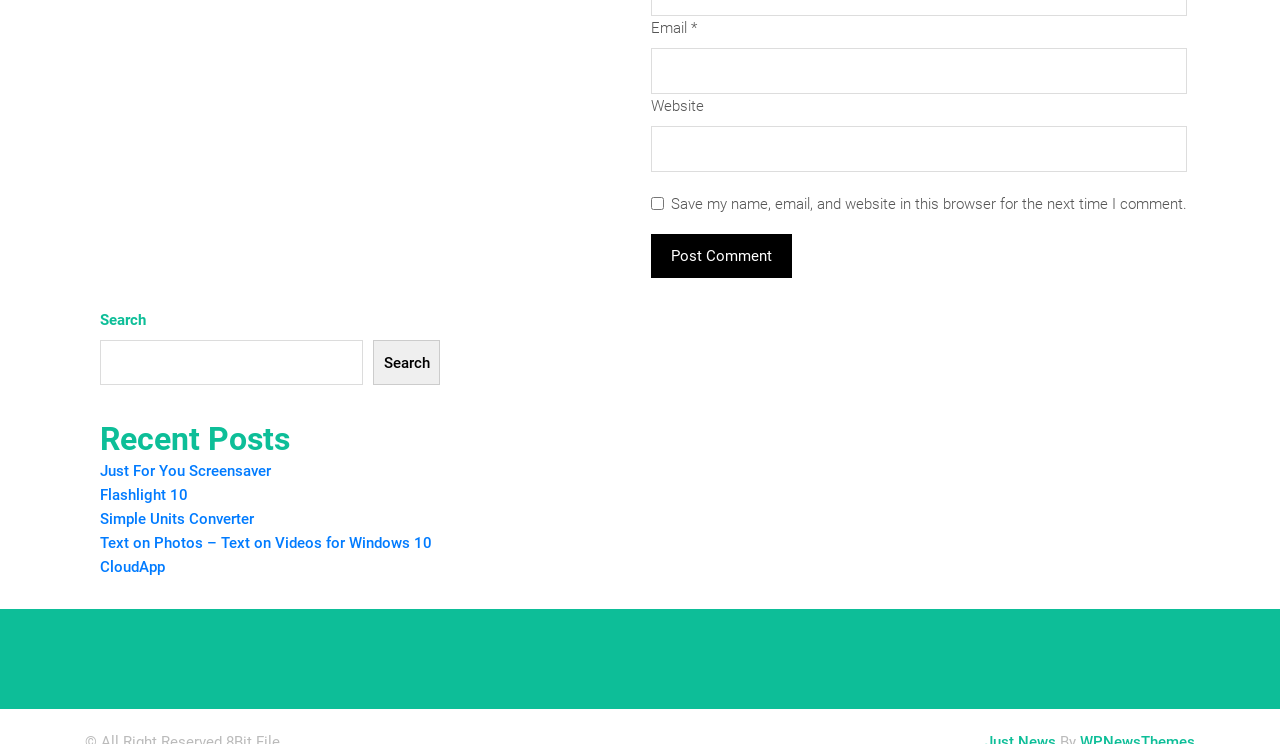Locate the bounding box coordinates of the element that needs to be clicked to carry out the instruction: "Search for something". The coordinates should be given as four float numbers ranging from 0 to 1, i.e., [left, top, right, bottom].

[0.078, 0.457, 0.284, 0.518]